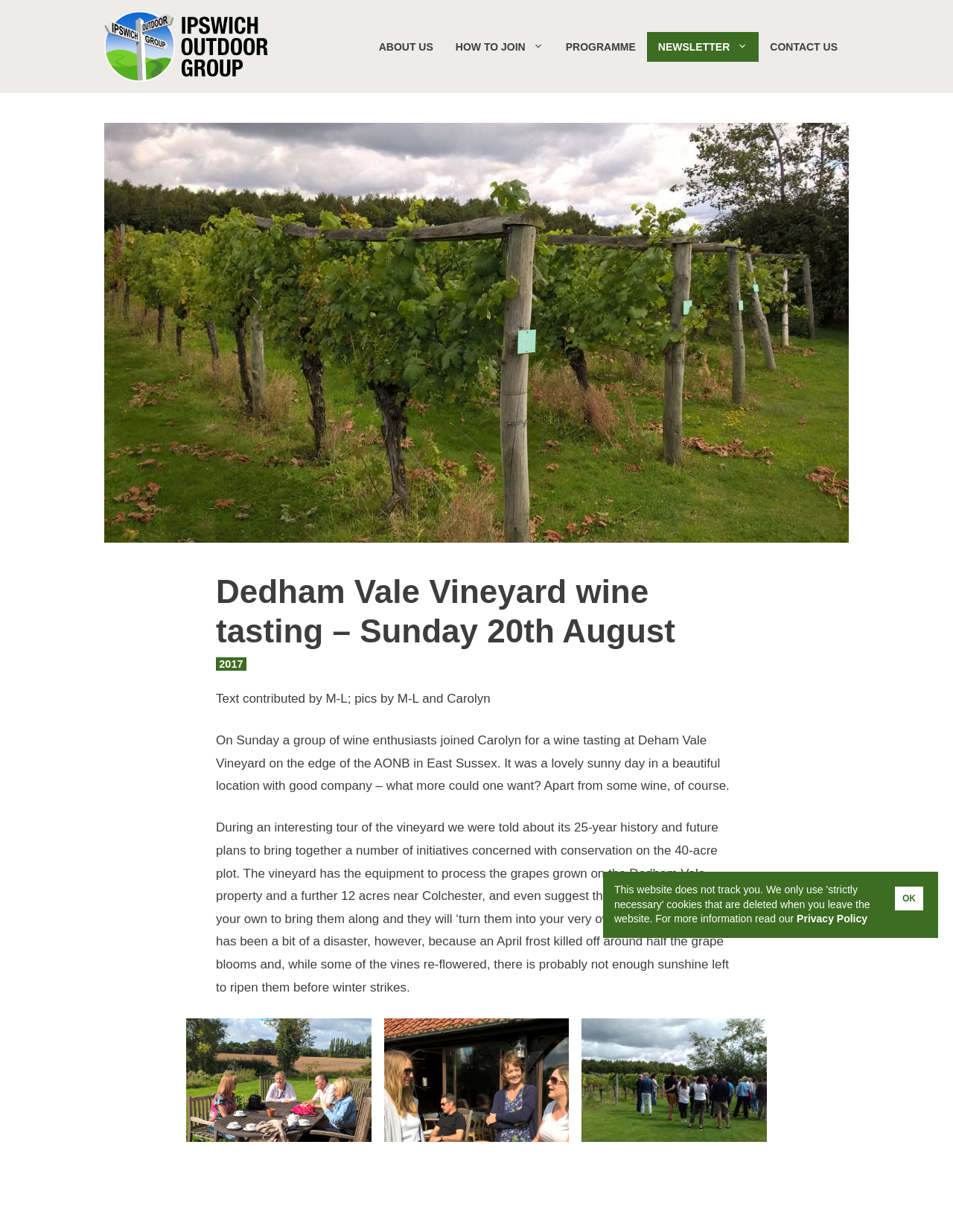Please mark the clickable region by giving the bounding box coordinates needed to complete this instruction: "View the wine tasting event details".

[0.227, 0.595, 0.765, 0.644]